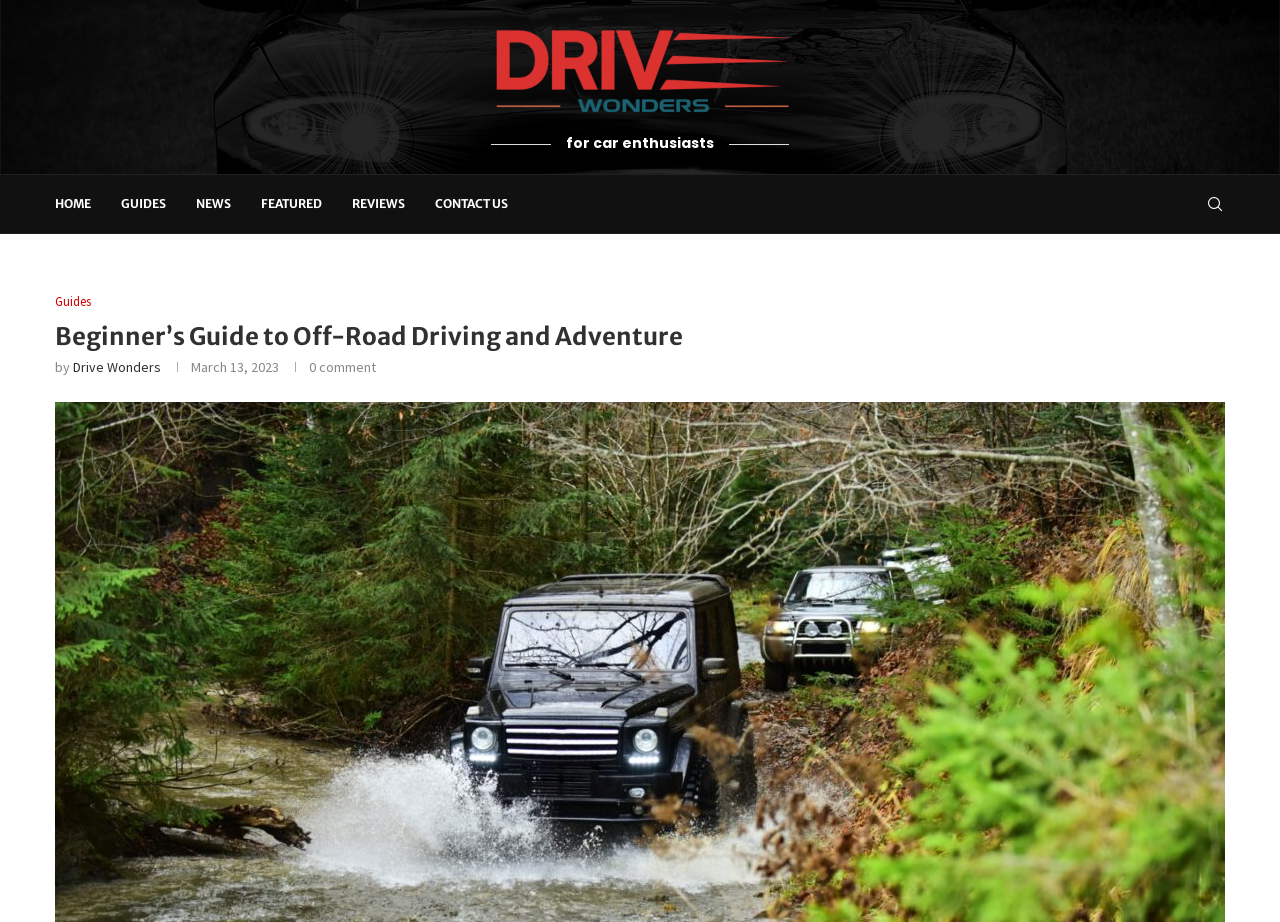What is the date of the article?
Please give a detailed answer to the question using the information shown in the image.

The date of the article can be found below the title of the article, where it says 'March 13, 2023'. This is the date when the article was published.